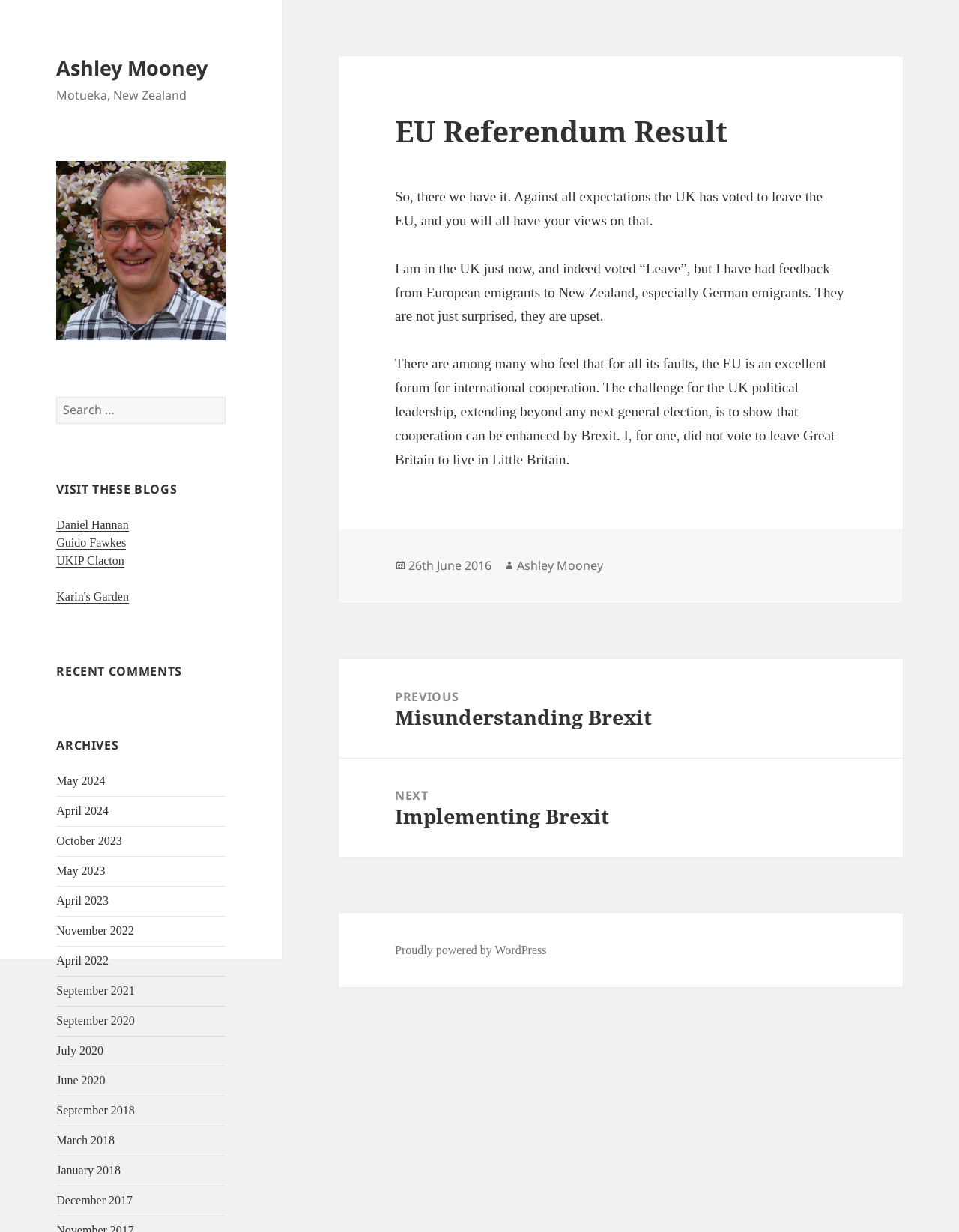Answer the question below using just one word or a short phrase: 
What is the purpose of the search box?

Search for blog posts